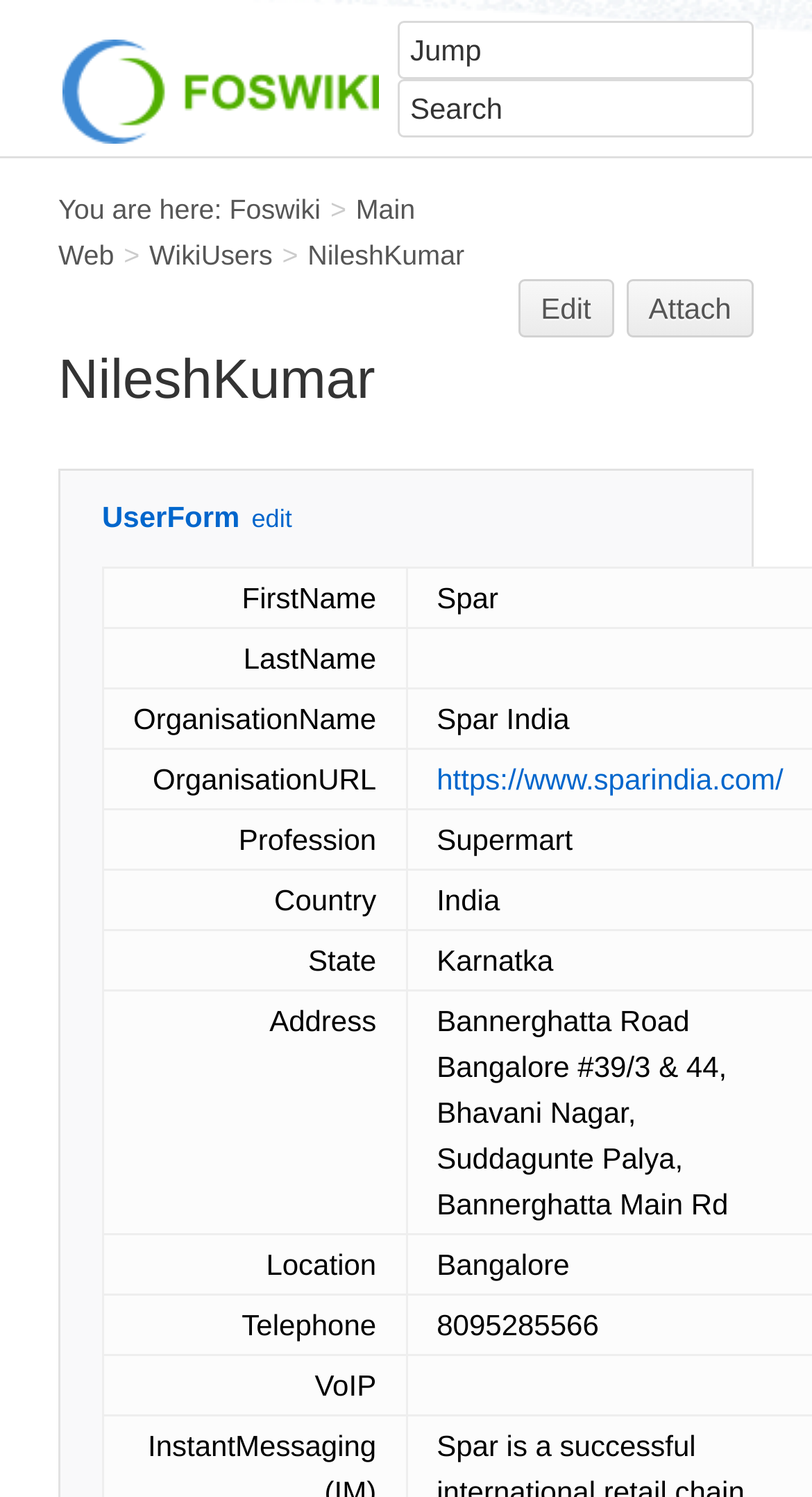Produce an elaborate caption capturing the essence of the webpage.

The webpage is a user profile page, specifically for NileshKumar. At the top, there is a layout table with two cells. The left cell contains a link to Foswiki, an open-source wiki, along with an image. The right cell has a search bar with two textboxes, "Jump" and "Search". 

Below the table, there is a breadcrumb navigation section that shows the user's current location, with links to Foswiki, Main Web, WikiUsers, and NileshKumar. 

The main content of the page is a user form with various fields, including FirstName, LastName, OrganisationName, OrganisationURL, Profession, Country, State, Address, Location, Telephone, and VoIP. Each field is a grid cell with a label and a corresponding input area. The OrganisationURL field has a link to a website, https://www.sparindia.com/. 

At the top of the user form, there are two headings, "NileshKumar" and "UserForm edit", with links to edit the user form. There are also two links at the top right corner of the page, "Edit" and "Attach".